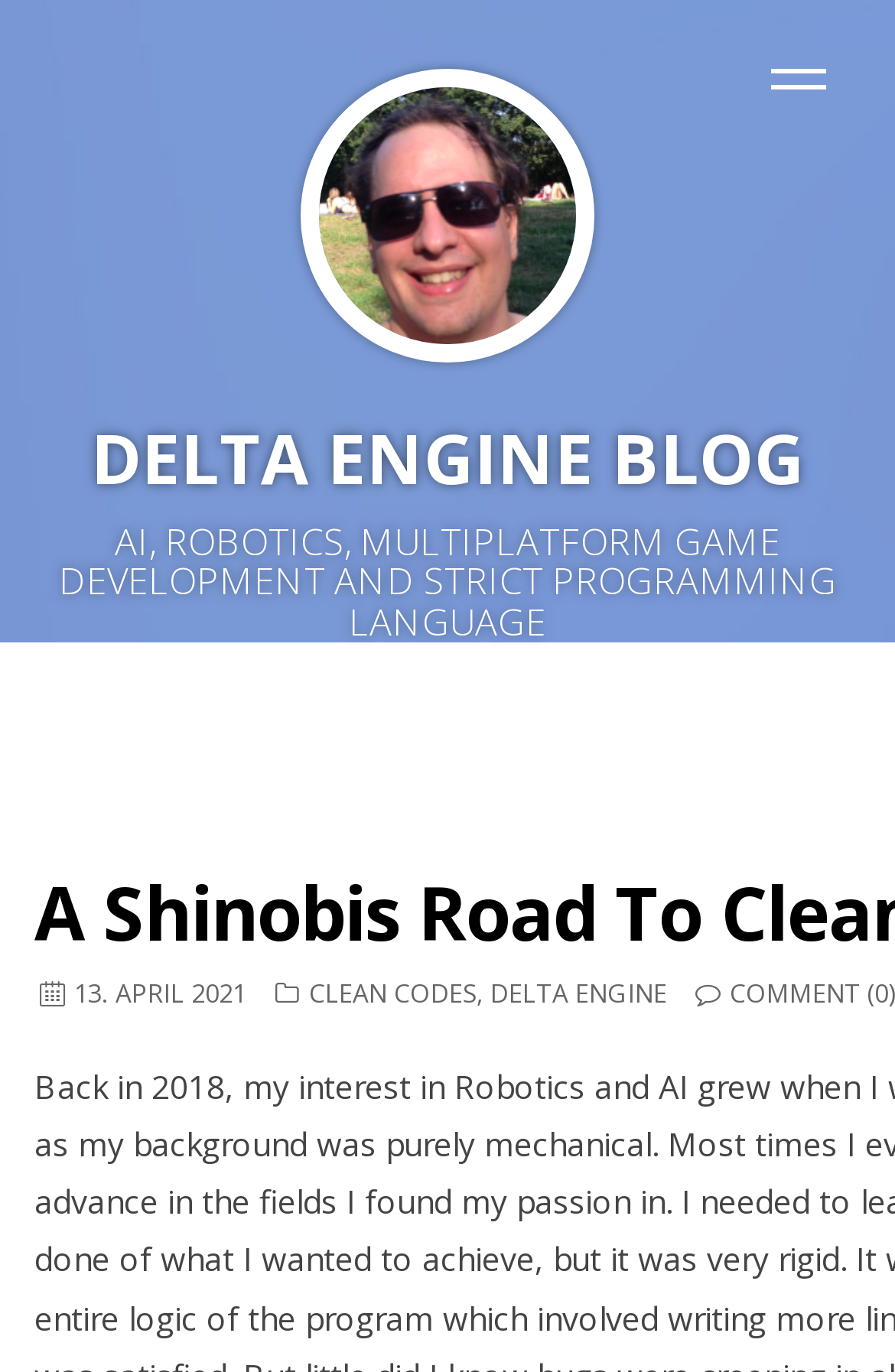Using a single word or phrase, answer the following question: 
What is the date mentioned on the webpage?

13. APRIL 2021